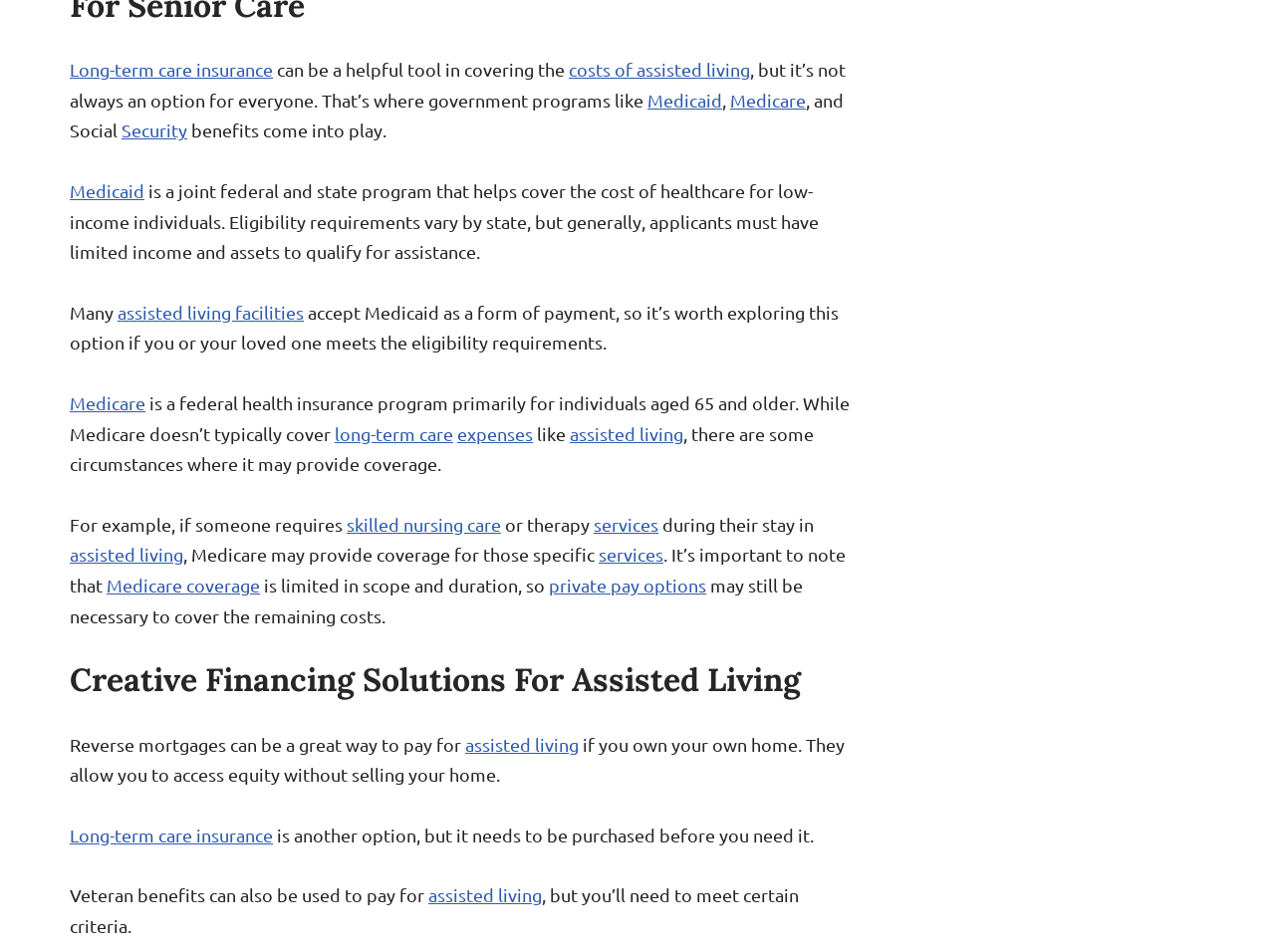Please identify the bounding box coordinates of the region to click in order to complete the given instruction: "go to next post". The coordinates should be four float numbers between 0 and 1, i.e., [left, top, right, bottom].

None